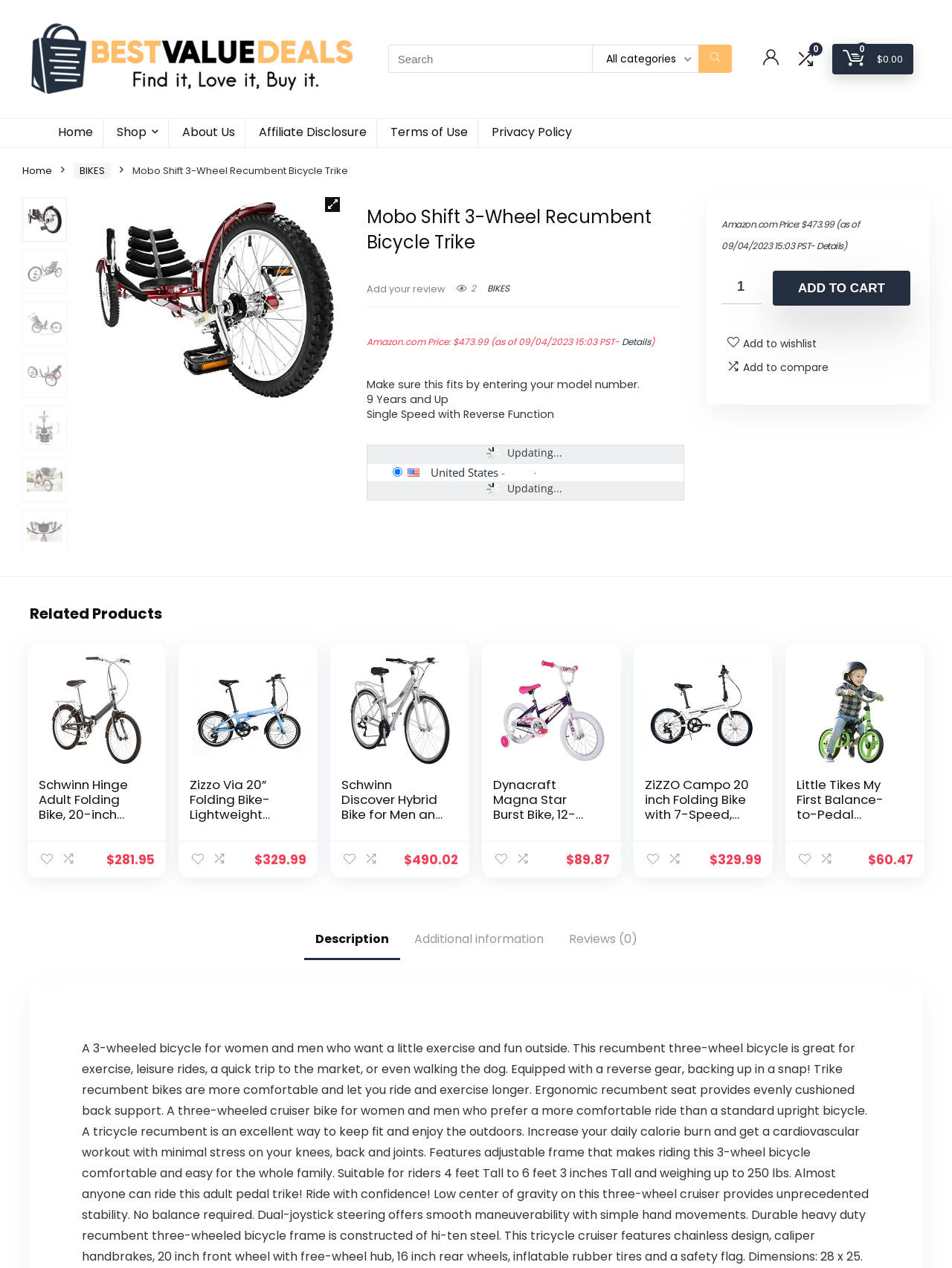What is the name of the product?
Carefully analyze the image and provide a detailed answer to the question.

The name of the product can be found in the heading element with the text 'Mobo Shift 3-Wheel Recumbent Bicycle Trike'.